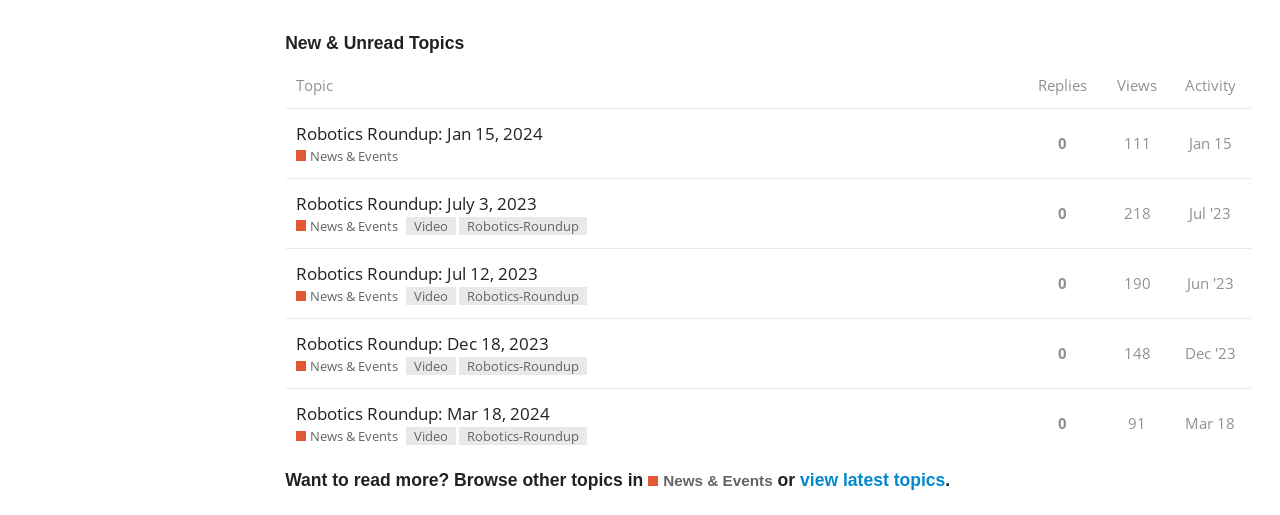Find and specify the bounding box coordinates that correspond to the clickable region for the instruction: "Sort by views".

[0.859, 0.122, 0.918, 0.211]